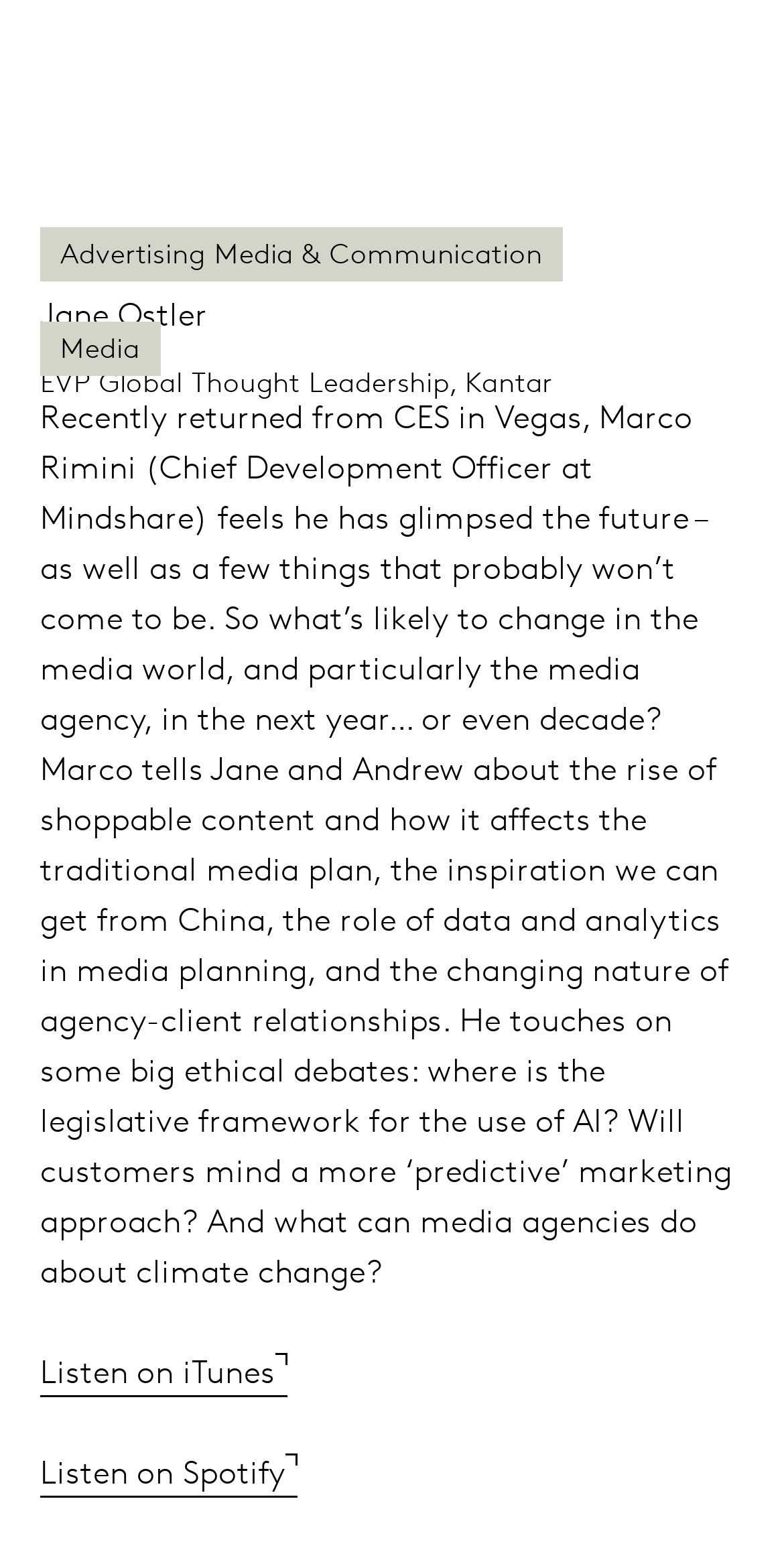What is the company Marco Rimini works for?
From the details in the image, answer the question comprehensively.

In the static text element, Marco Rimini is mentioned as the Chief Development Officer at Mindshare, indicating that he works for this company.